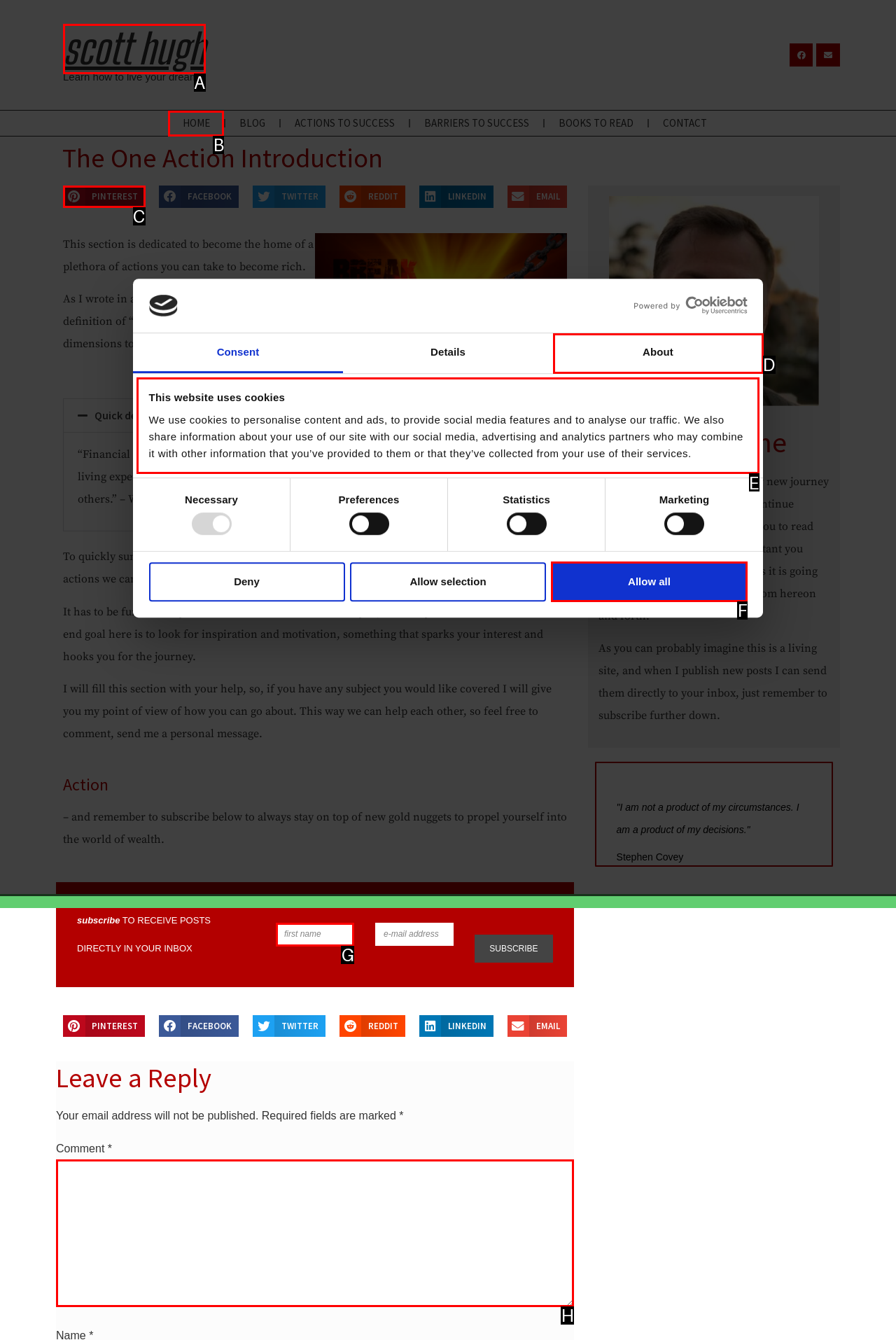Select the right option to accomplish this task: Enter your first name. Reply with the letter corresponding to the correct UI element.

G